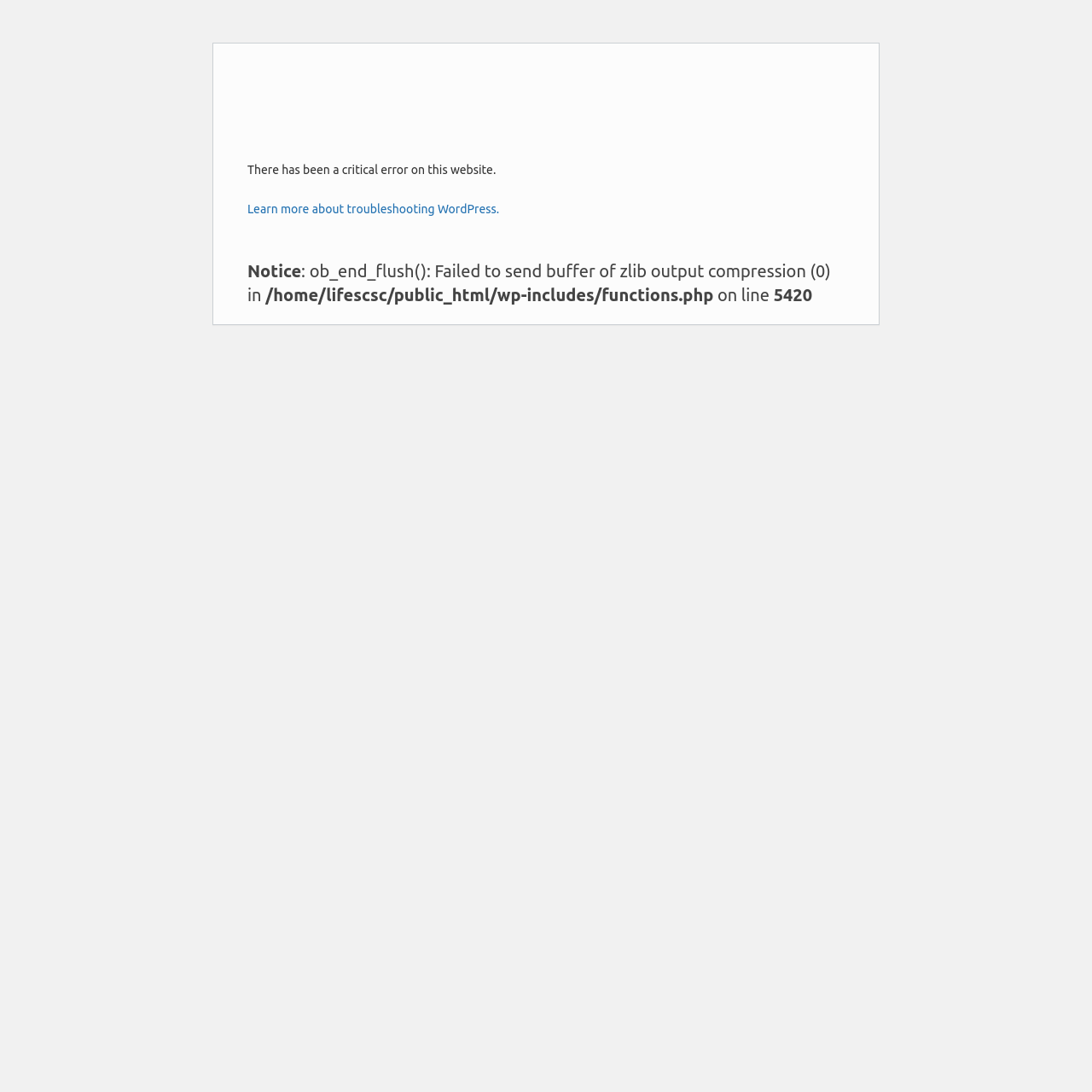What is the PHP function file location?
Based on the image, answer the question in a detailed manner.

I found the PHP function file location by examining the StaticText element with the text '/home/lifescsc/public_html/wp-includes/functions.php' at coordinates [0.243, 0.261, 0.653, 0.279]. This indicates the file location of the PHP function that is causing the error.